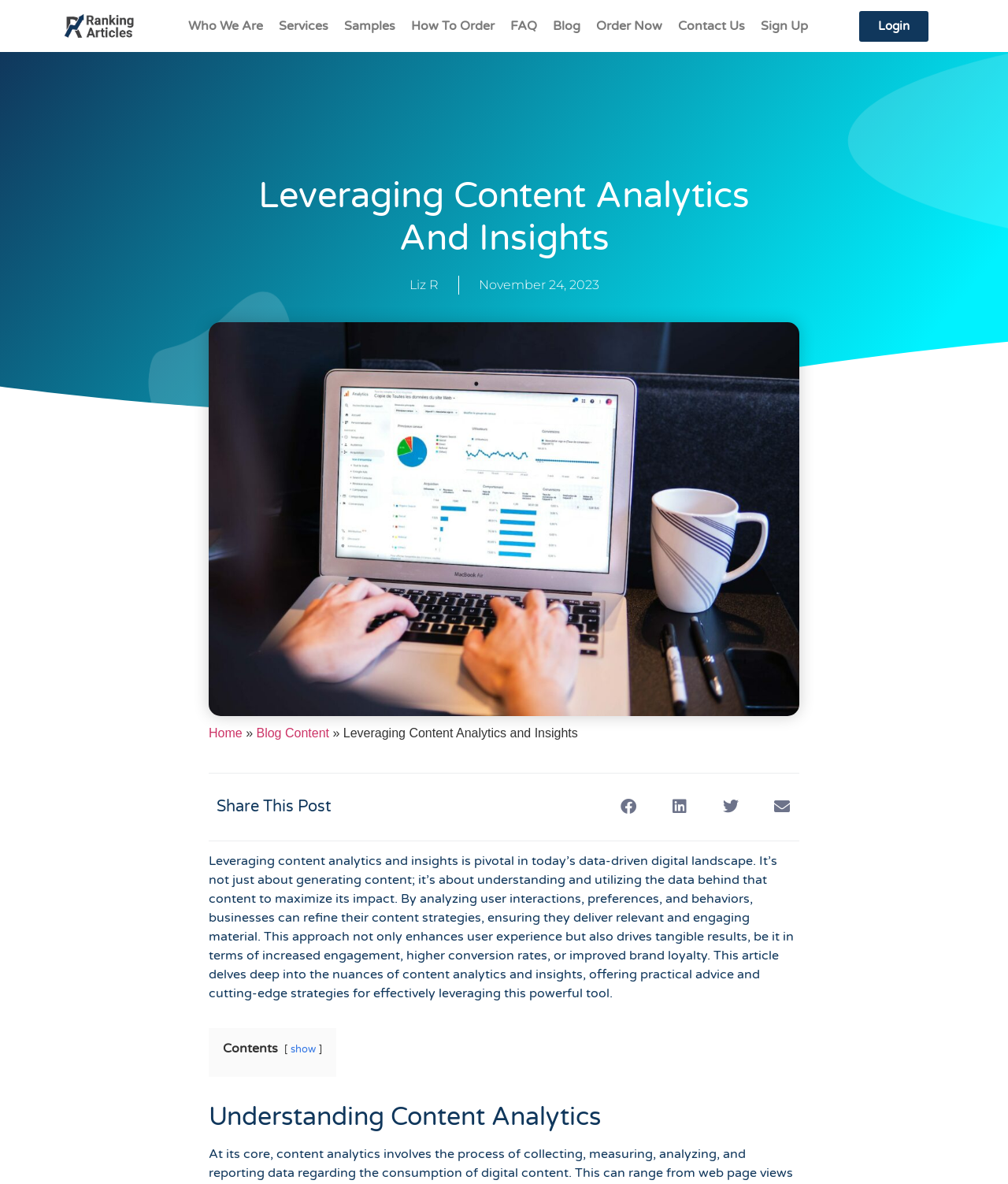Find the bounding box coordinates for the UI element that matches this description: "Who We Are".

[0.179, 0.007, 0.269, 0.037]